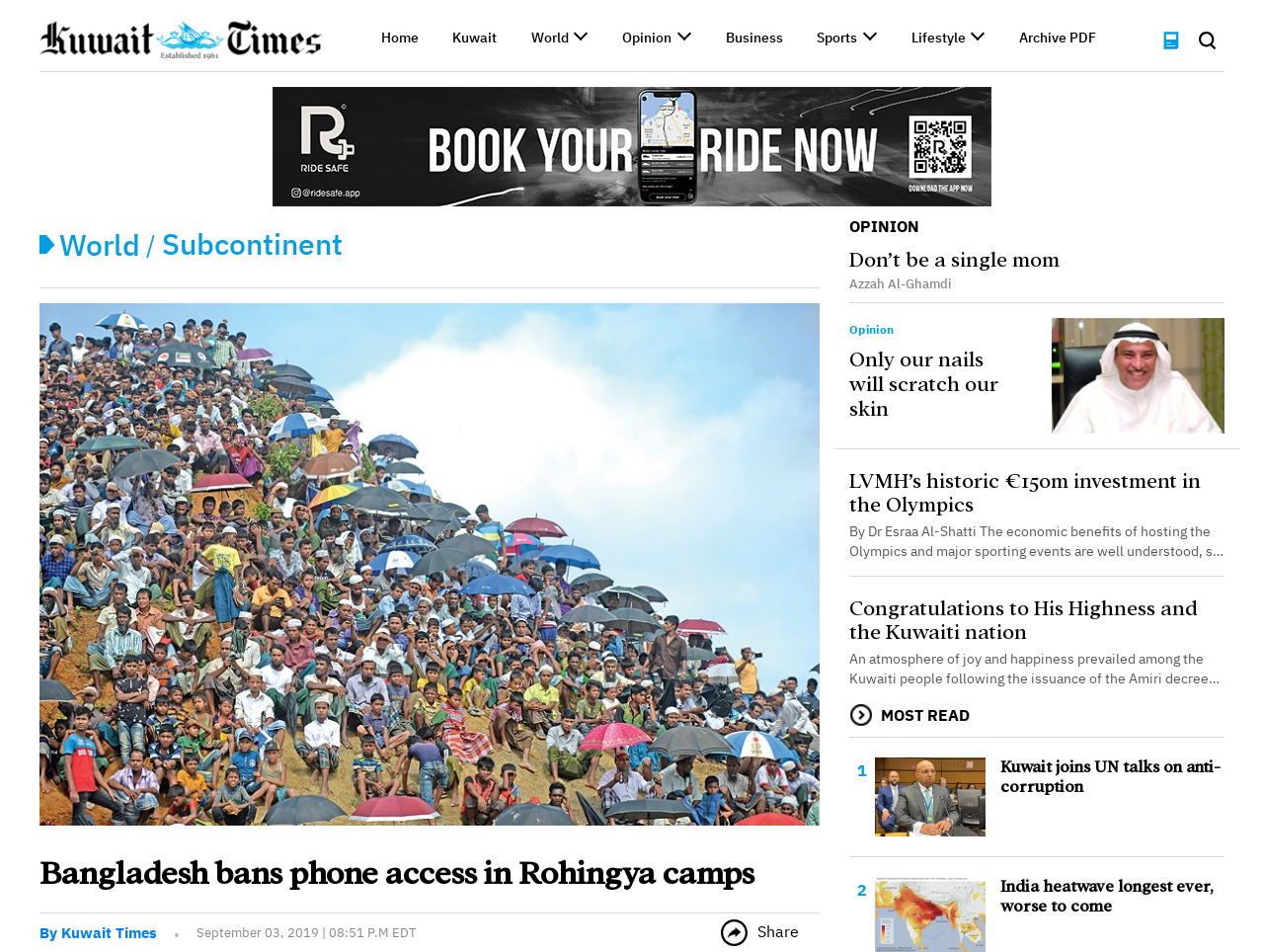Provide your answer in a single word or phrase: 
What category is the article 'Bangladesh bans phone access in Rohingya camps' under?

World